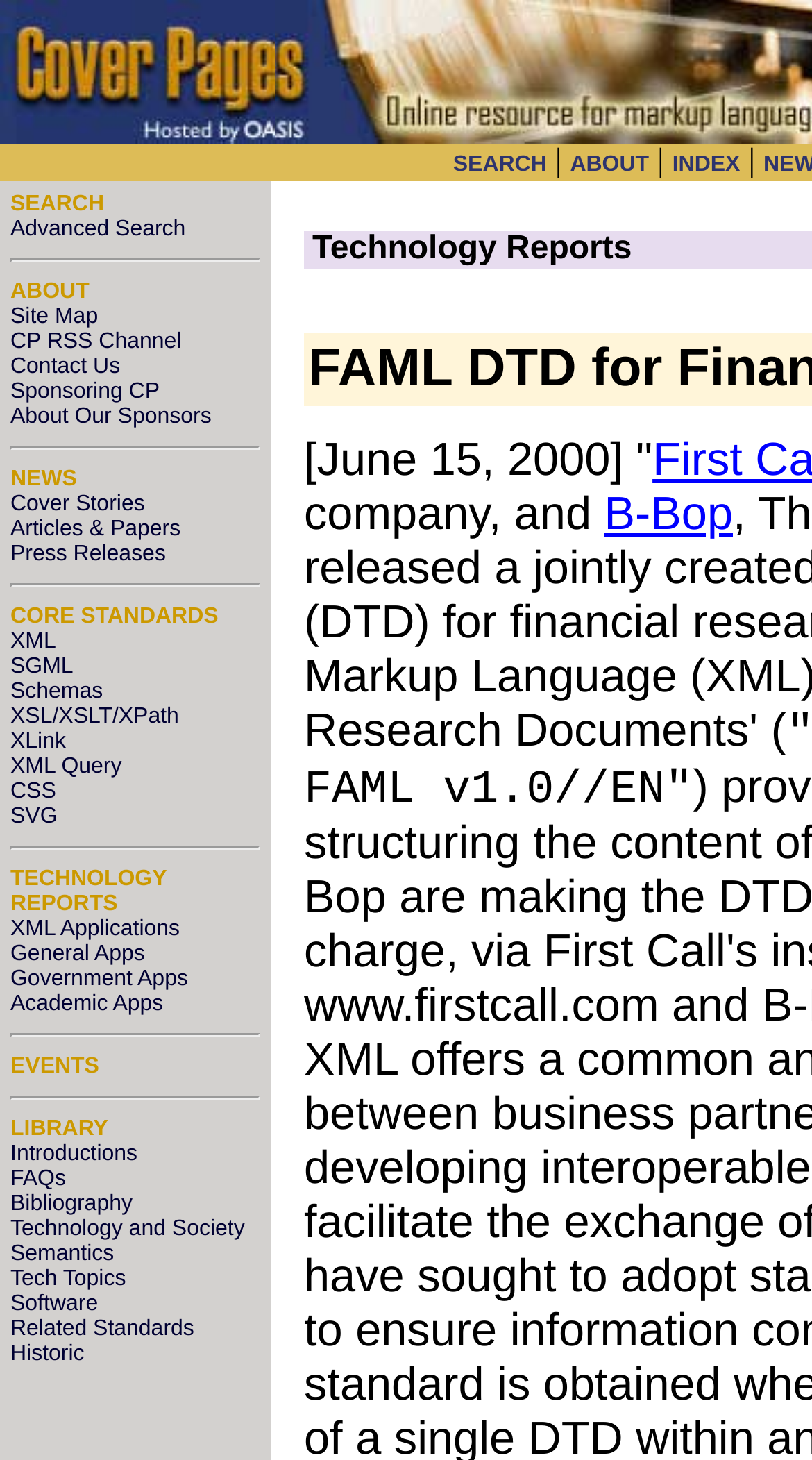How many main sections are there on the webpage?
Carefully analyze the image and provide a thorough answer to the question.

I identified the main sections on the webpage, which are 'NEWS', 'CORE STANDARDS', 'TECHNOLOGY REPORTS', 'EVENTS', 'LIBRARY', and two unnamed sections at the top and bottom of the webpage. There are 7 main sections in total.